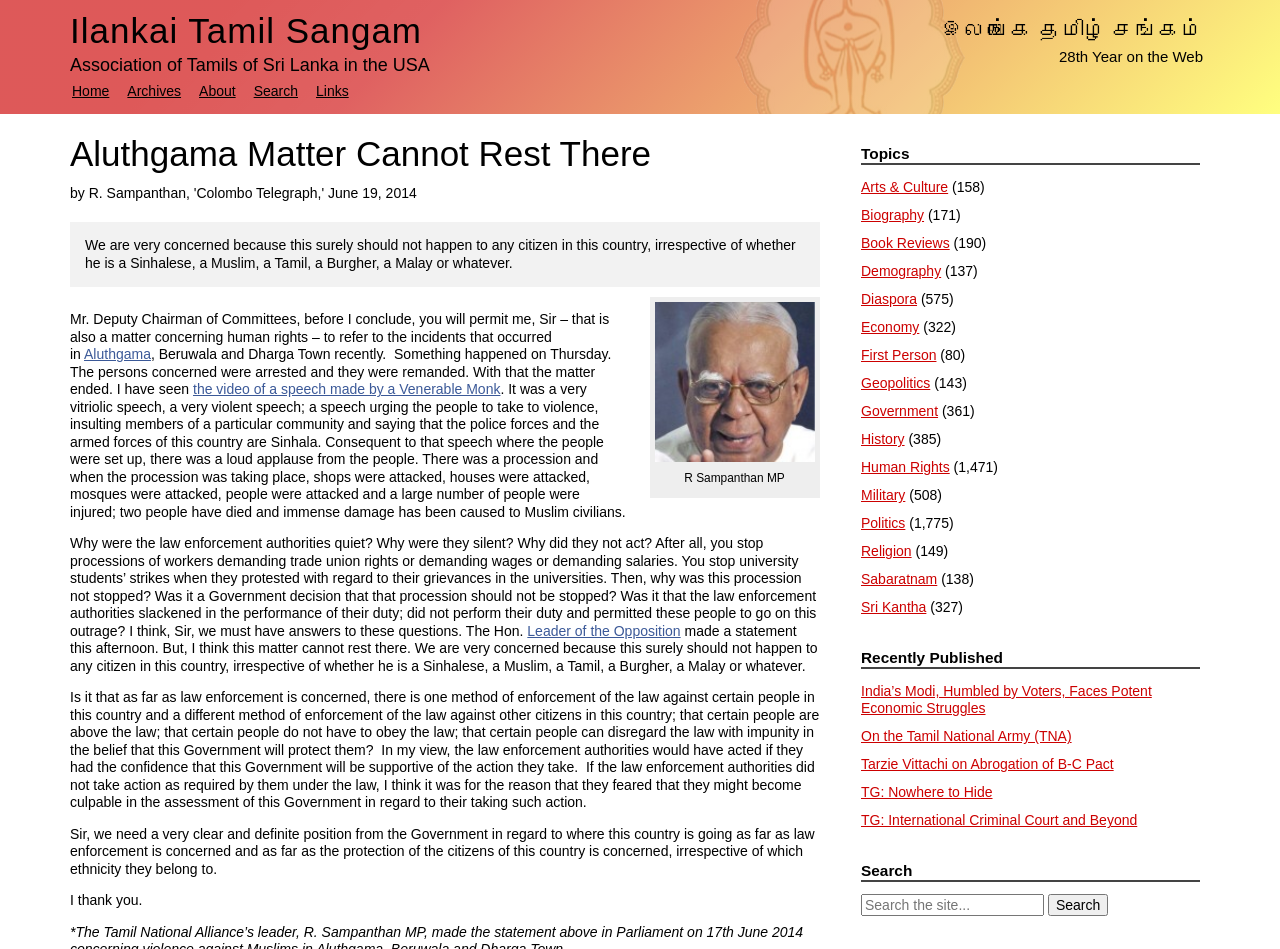What is the primary heading on this webpage?

Aluthgama Matter Cannot Rest There